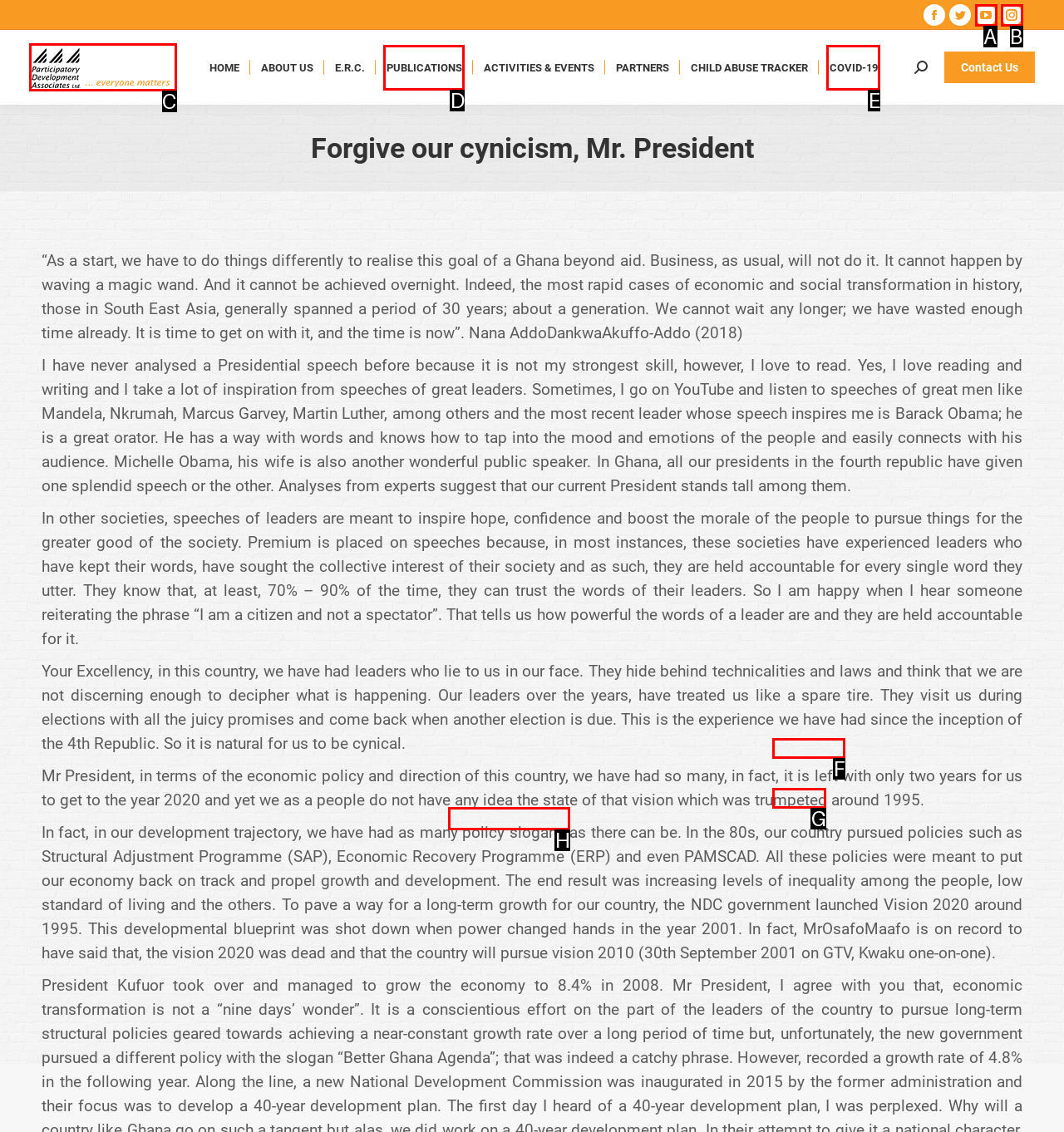Given the description: parent_node: Participatory Development Associates (PDA)
Identify the letter of the matching UI element from the options.

C